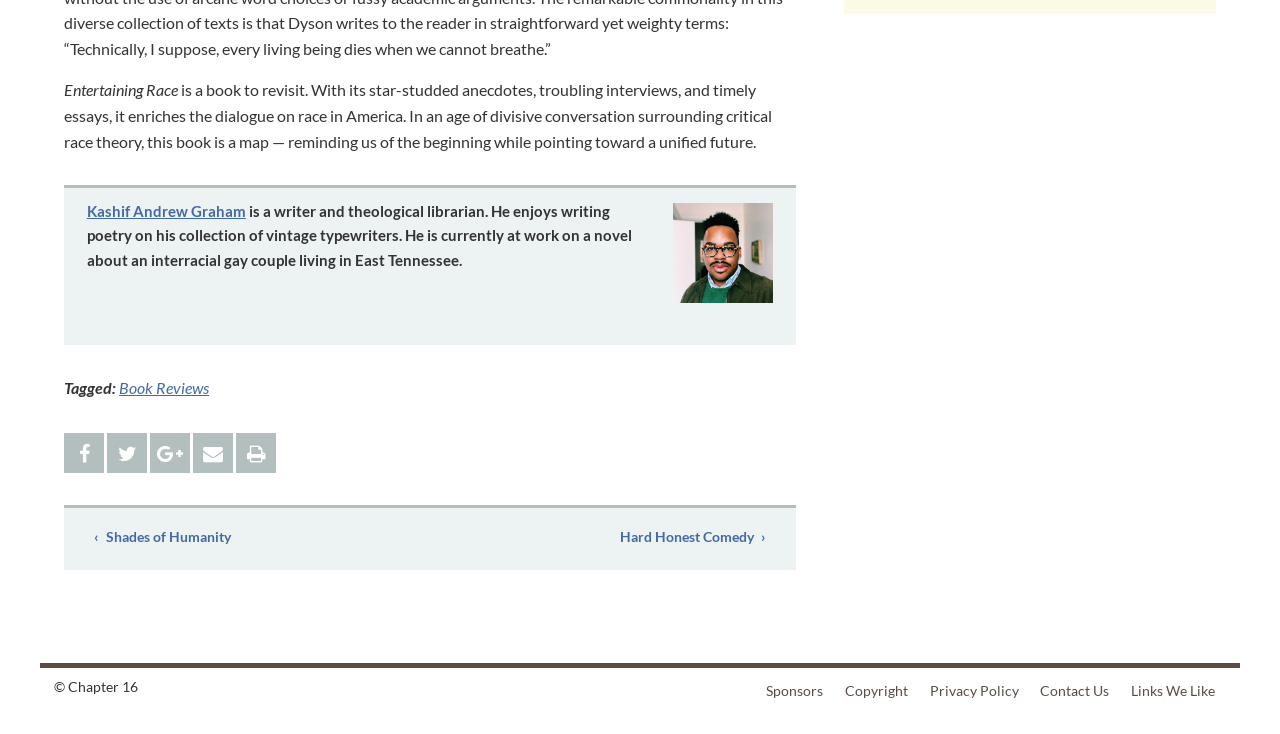Please identify the bounding box coordinates of the element on the webpage that should be clicked to follow this instruction: "Go to next post". The bounding box coordinates should be given as four float numbers between 0 and 1, formatted as [left, top, right, bottom].

[0.482, 0.712, 0.601, 0.751]